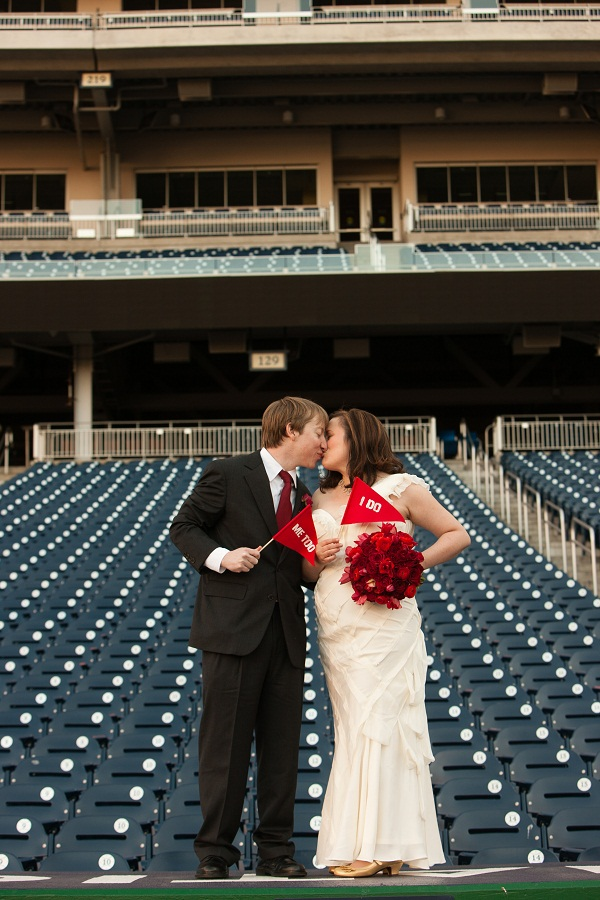Refer to the image and provide an in-depth answer to the question:
What color are the flowers in the bouquet?

The bride is holding a vibrant bouquet of red flowers, which adds a pop of color to the overall romantic scene.